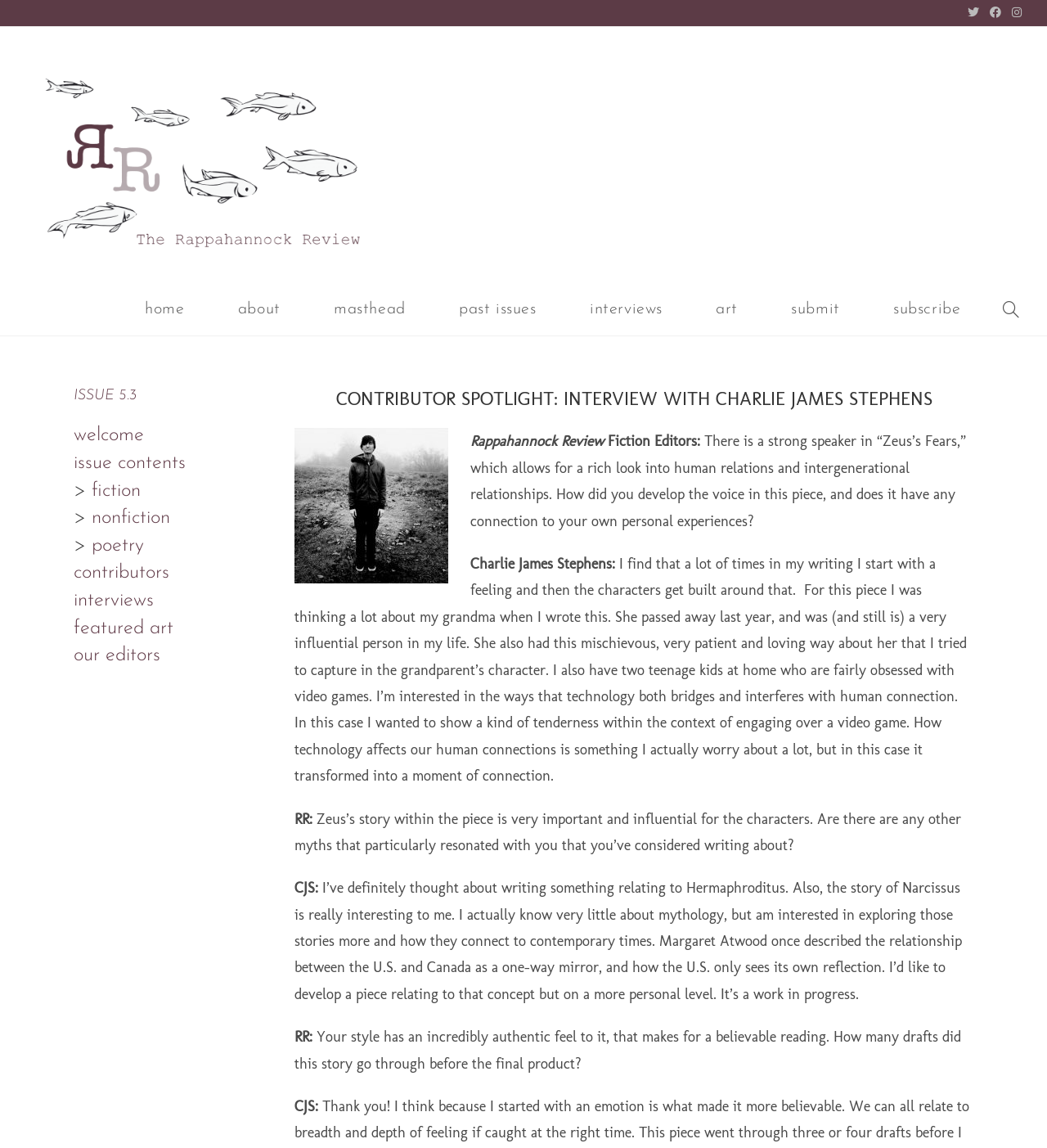Provide the bounding box coordinates of the UI element this sentence describes: "alt="Rappahannock Review"".

[0.023, 0.135, 0.373, 0.148]